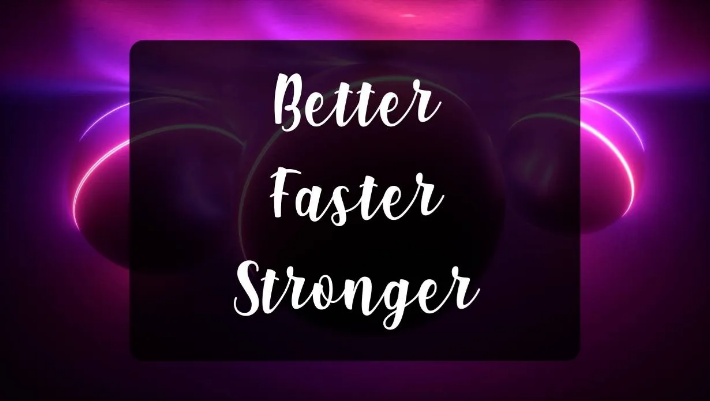Please look at the image and answer the question with a detailed explanation: What shape is the dark rectangular box?

The caption states that the text is centrally positioned within a 'dark rectangular box', implying that the box is rectangular in shape.